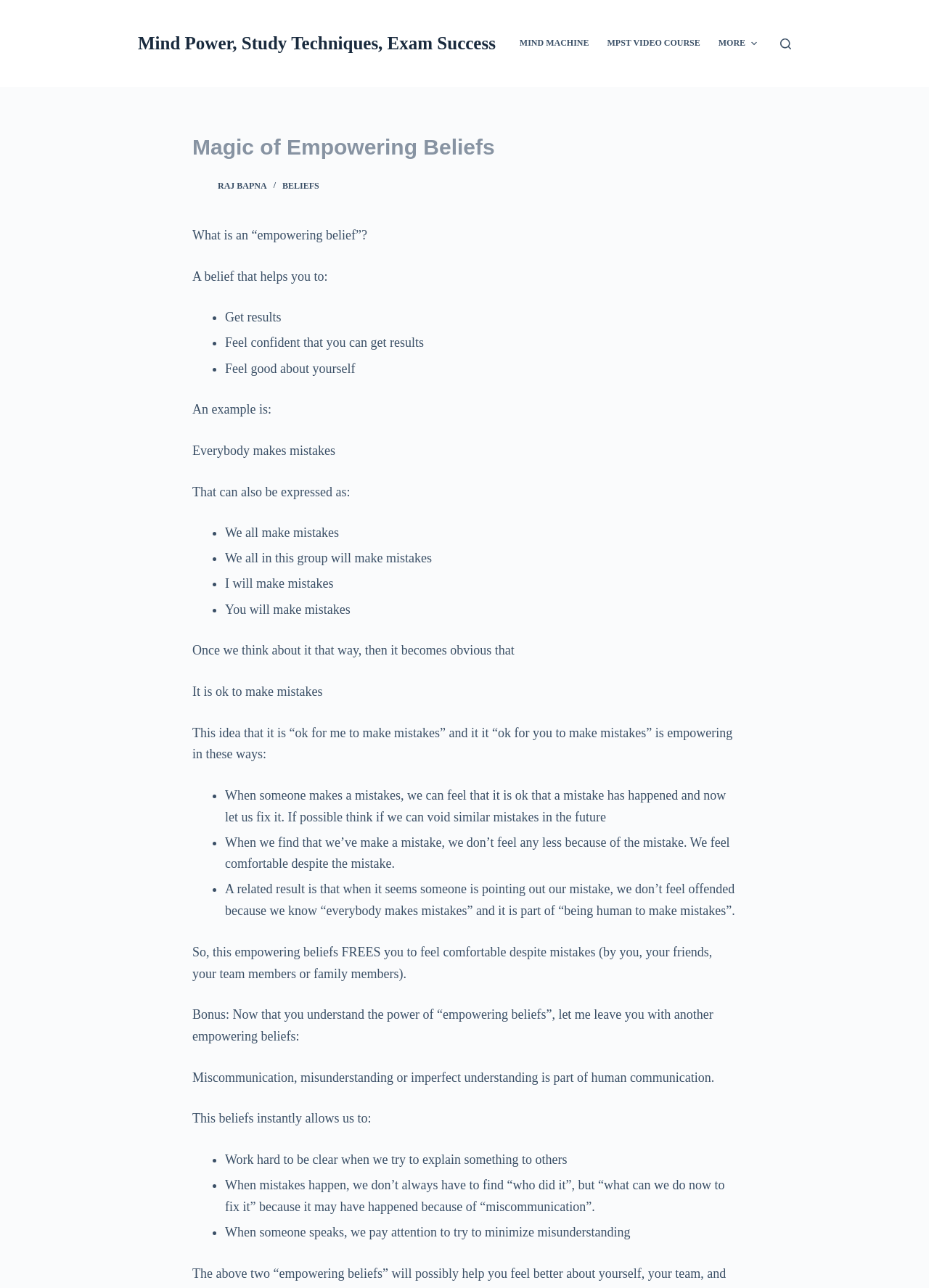Please identify the bounding box coordinates of the region to click in order to complete the given instruction: "Visit the 'About Marymount' page". The coordinates should be four float numbers between 0 and 1, i.e., [left, top, right, bottom].

None